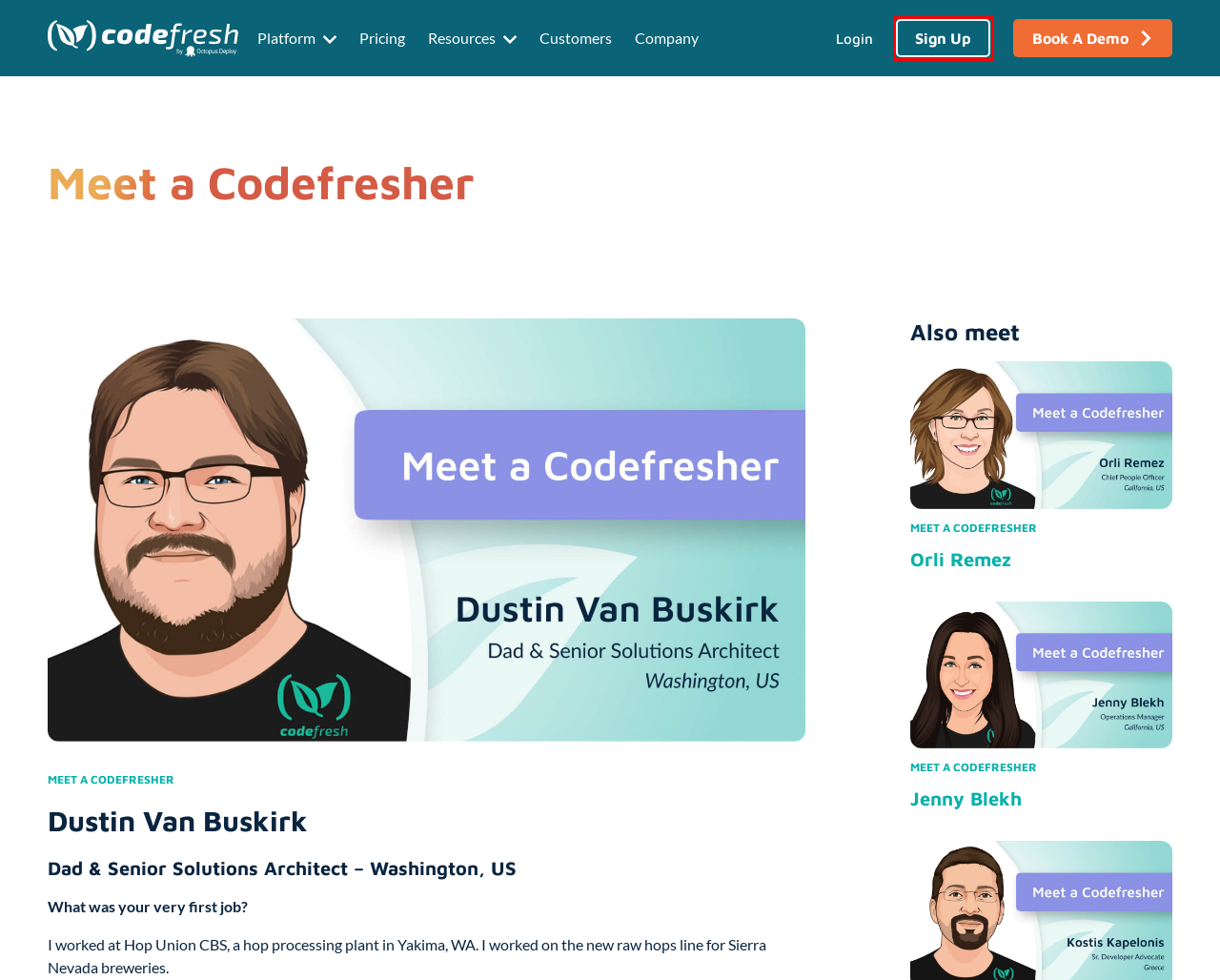You are given a screenshot of a webpage within which there is a red rectangle bounding box. Please choose the best webpage description that matches the new webpage after clicking the selected element in the bounding box. Here are the options:
A. CI/CD Reinvented - Read our customers stories | Codefresh
B. Codefresh | console
C. Request a Demo | Codefresh
D. Sign Up for Free Trial | Codefresh
E. Jenny Blekh | Codefresh
F. Pricing & Plans | Codefresh
G. About Codefresh - The #1 GitOps Software Delivery Solution
H. Orli Remez | Codefresh

D